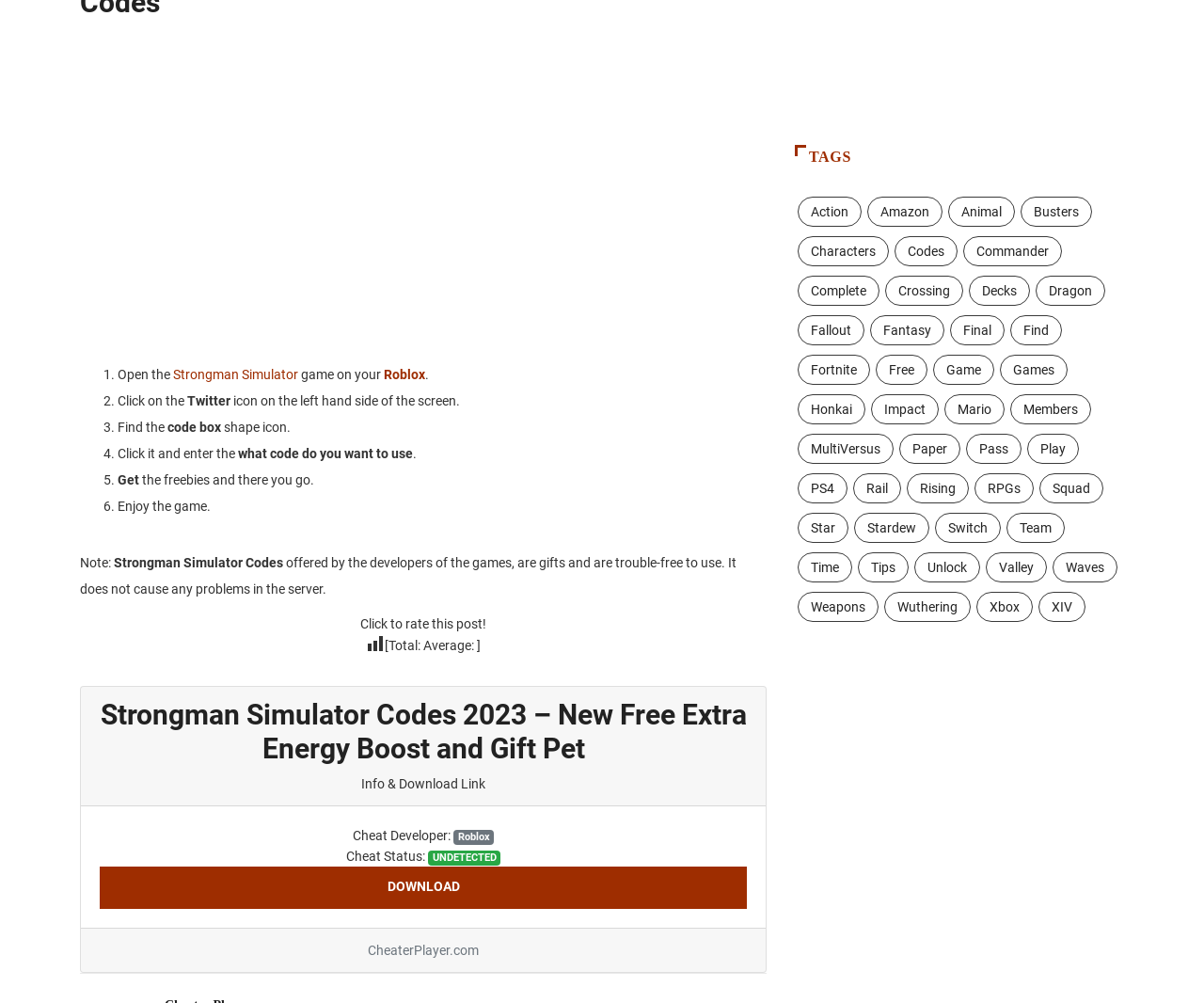Identify the bounding box coordinates of the element to click to follow this instruction: 'Click on the 'Roblox' link'. Ensure the coordinates are four float values between 0 and 1, provided as [left, top, right, bottom].

[0.319, 0.366, 0.353, 0.381]